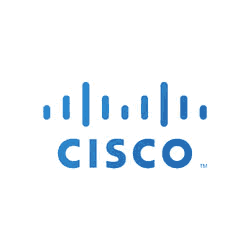Break down the image and describe each part extensively.

The image features the logo of Cisco Systems, Inc., a prominent technology company known for its networking hardware, software, and telecommunications equipment. The logo is presented in a vibrant blue color and consists of the word "CISCO" in bold, easy-to-read typography. Above the text, a series of vertical line elements symbolize connectivity and network signals, reflecting Cisco's core focus on unified communications and network infrastructure solutions that enhance business collaborations and connectivity. Cisco is recognized for providing innovative products that support businesses in managing their communications systems effectively, particularly for enterprises ranging from small to large-scale operations. The logo embodies the company's commitment to facilitating seamless networking experiences through its advanced technologies.